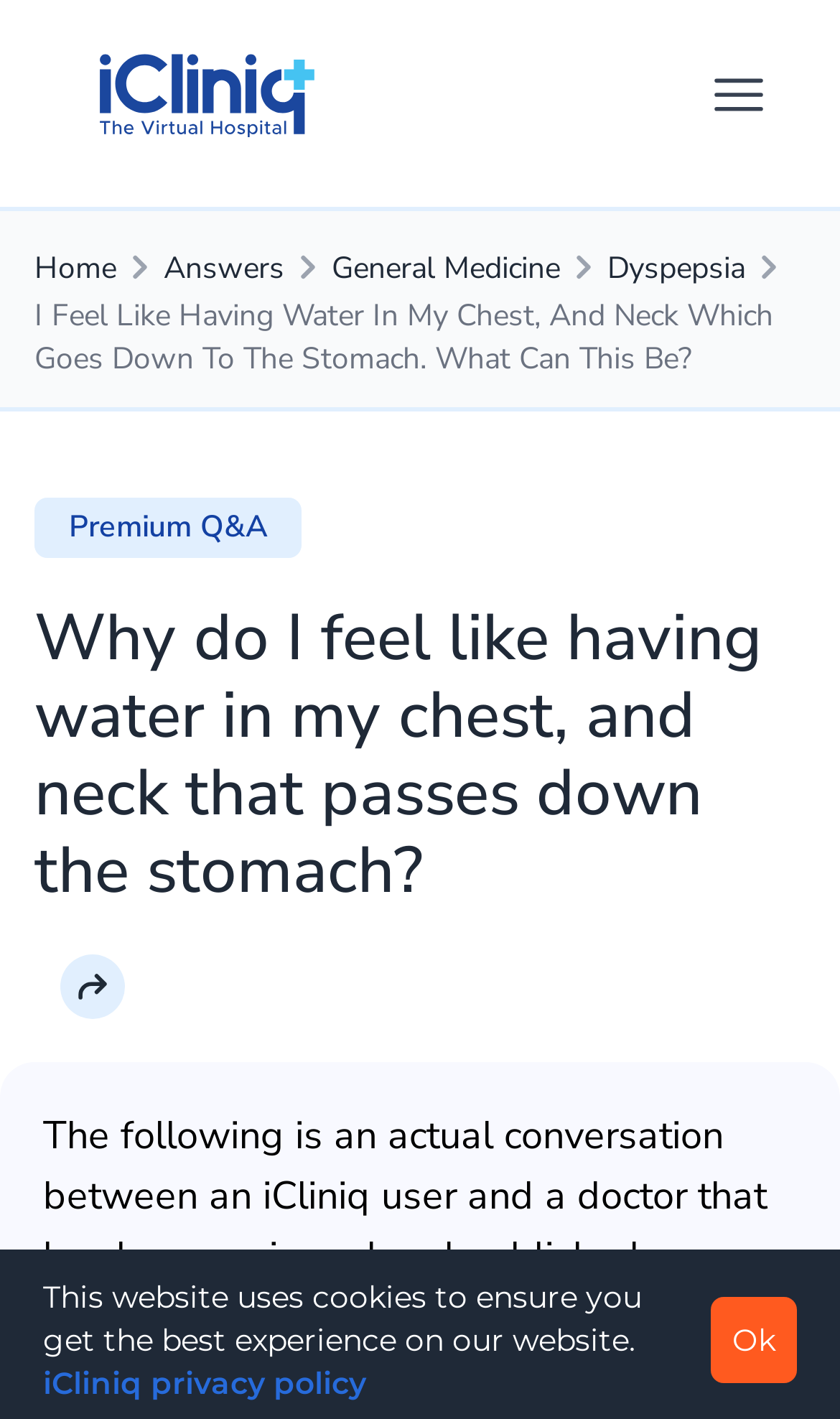Please provide a short answer using a single word or phrase for the question:
What is the name of the website?

iCliniq